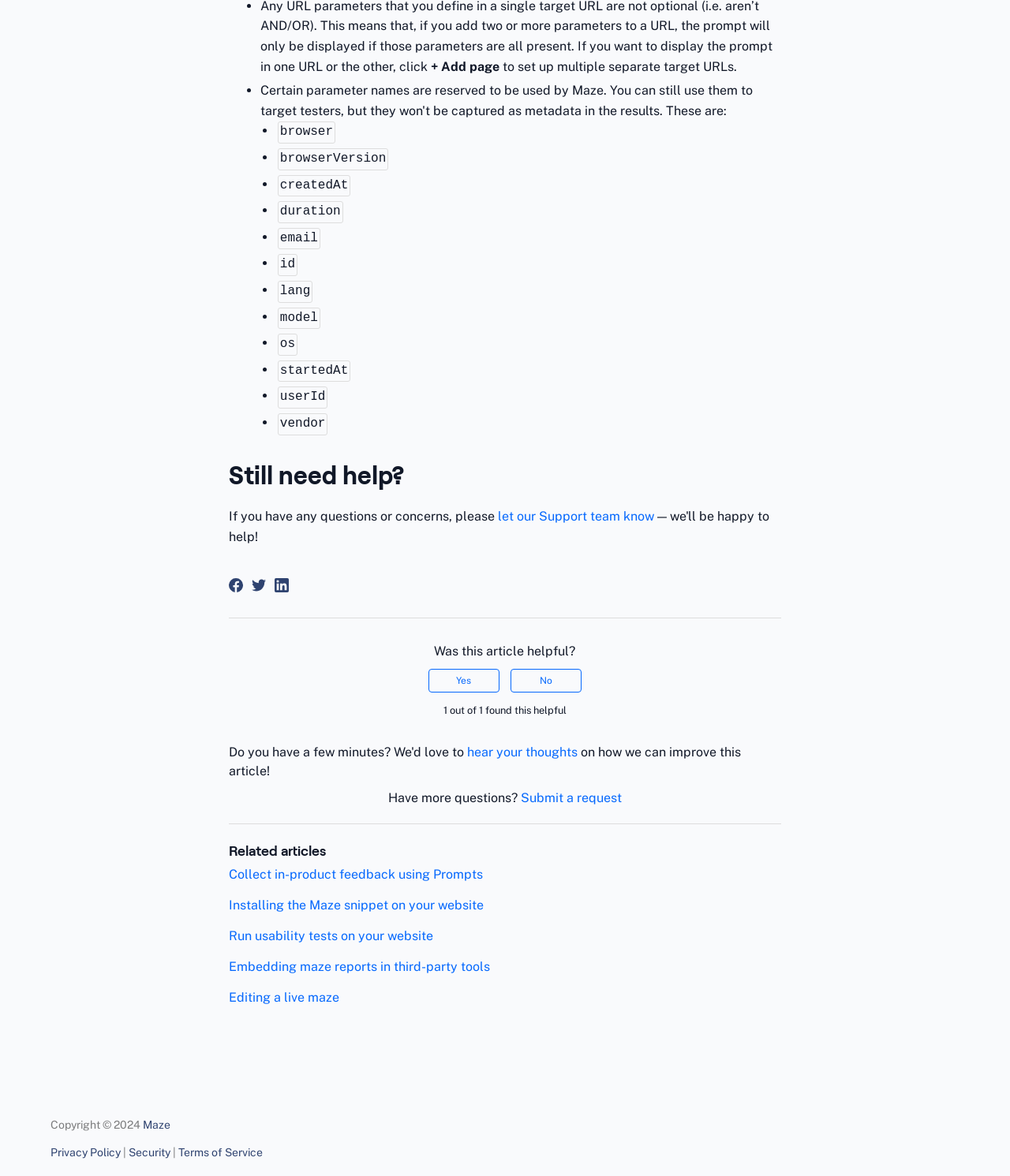Identify the bounding box coordinates of the clickable section necessary to follow the following instruction: "Click on 'Add page'". The coordinates should be presented as four float numbers from 0 to 1, i.e., [left, top, right, bottom].

[0.426, 0.05, 0.494, 0.063]